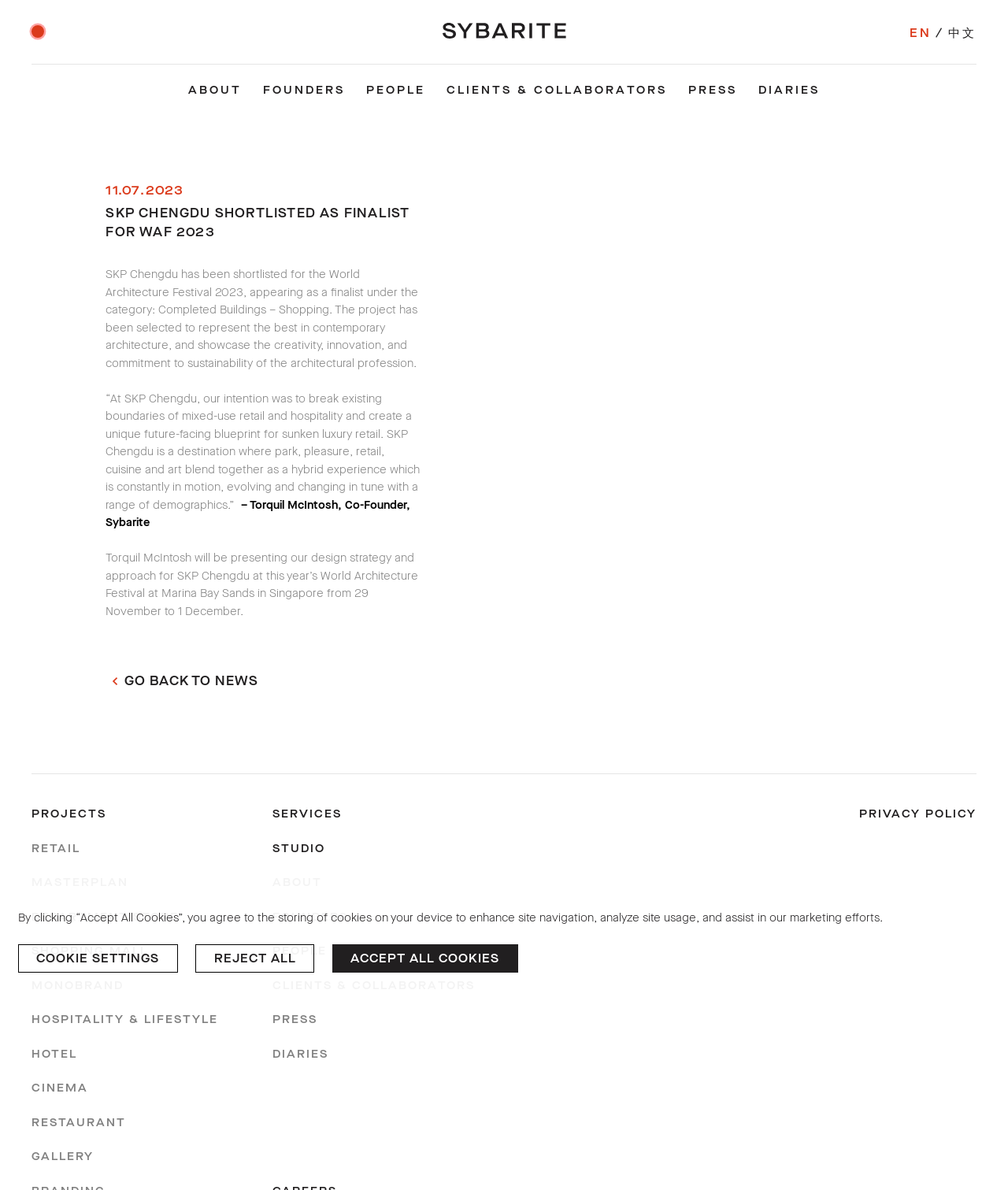Please identify the bounding box coordinates of the element's region that should be clicked to execute the following instruction: "Read about the founders". The bounding box coordinates must be four float numbers between 0 and 1, i.e., [left, top, right, bottom].

[0.261, 0.069, 0.342, 0.083]